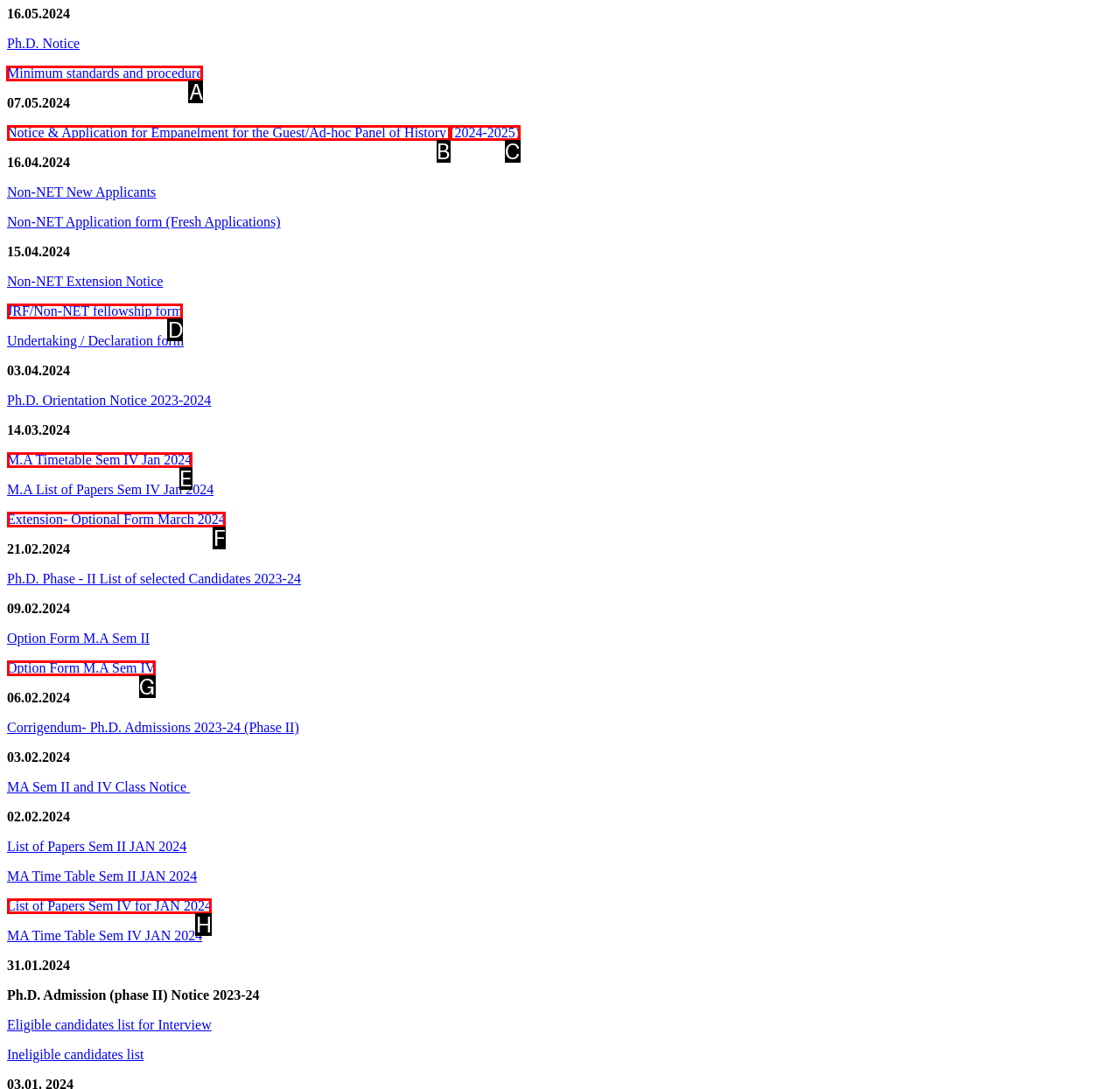Identify the HTML element you need to click to achieve the task: Check Minimum standards and procedure. Respond with the corresponding letter of the option.

A